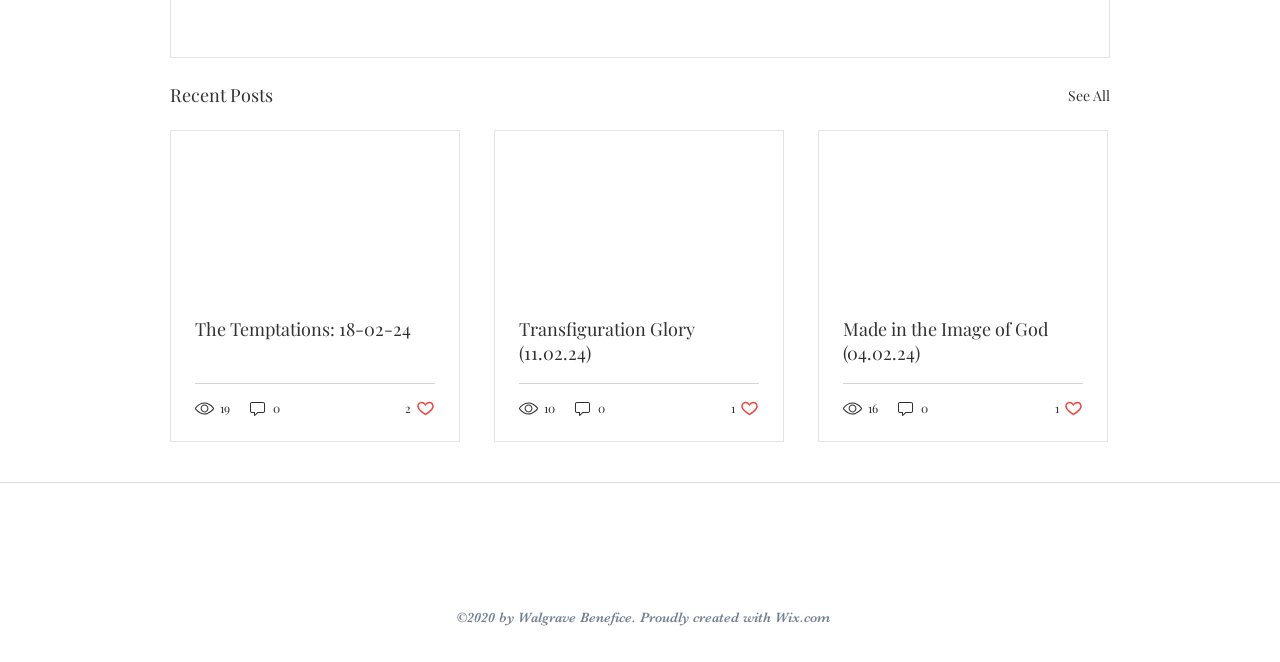Provide a brief response to the question below using a single word or phrase: 
What is the title of the first article?

The Temptations: 18-02-24